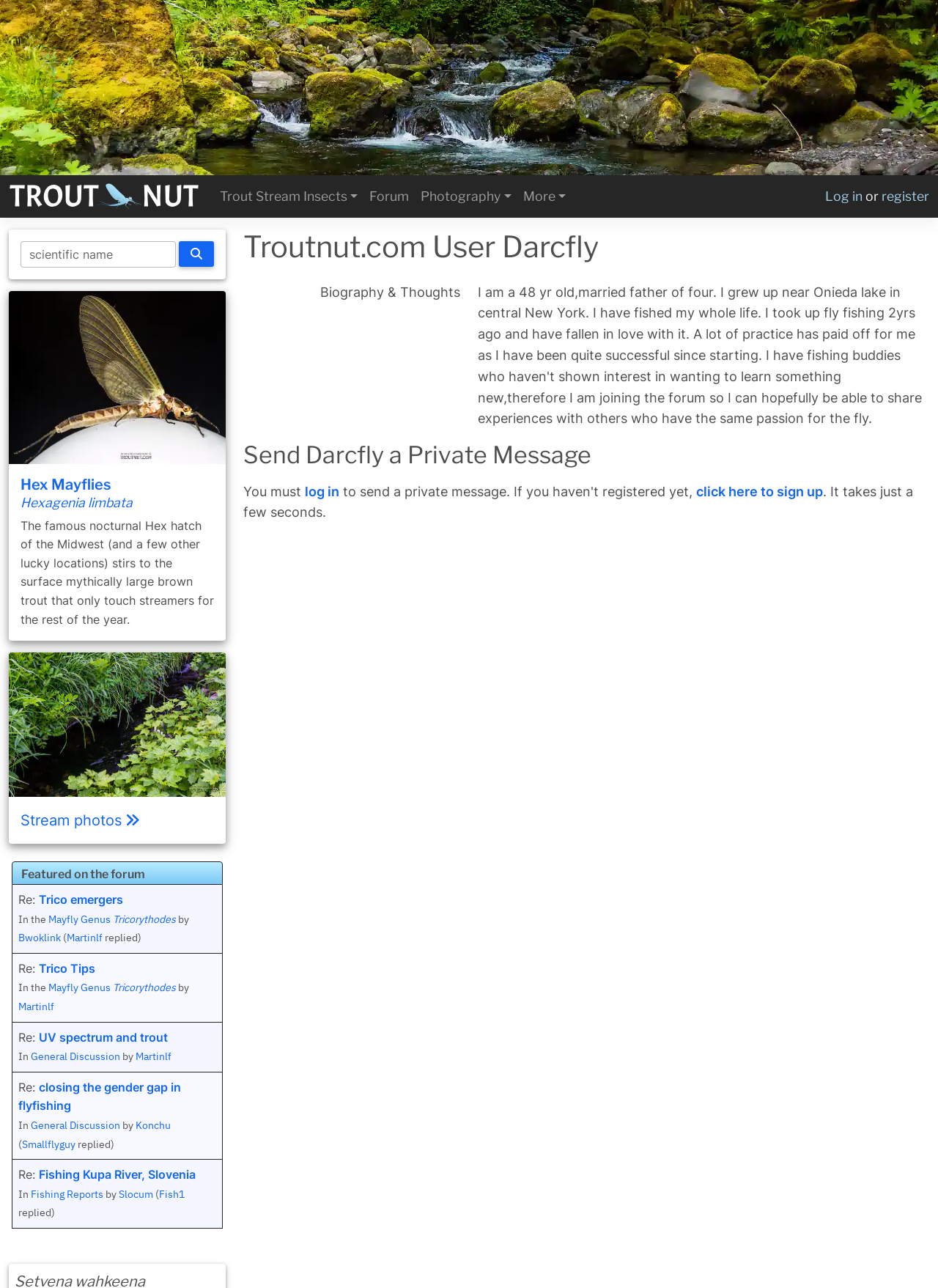What is the name of the photography section?
Please ensure your answer is as detailed and informative as possible.

I found the answer by looking at the button 'Trout Stream Insects' which is located at the top of the webpage, indicating that the name of the photography section is Trout Stream Insects.